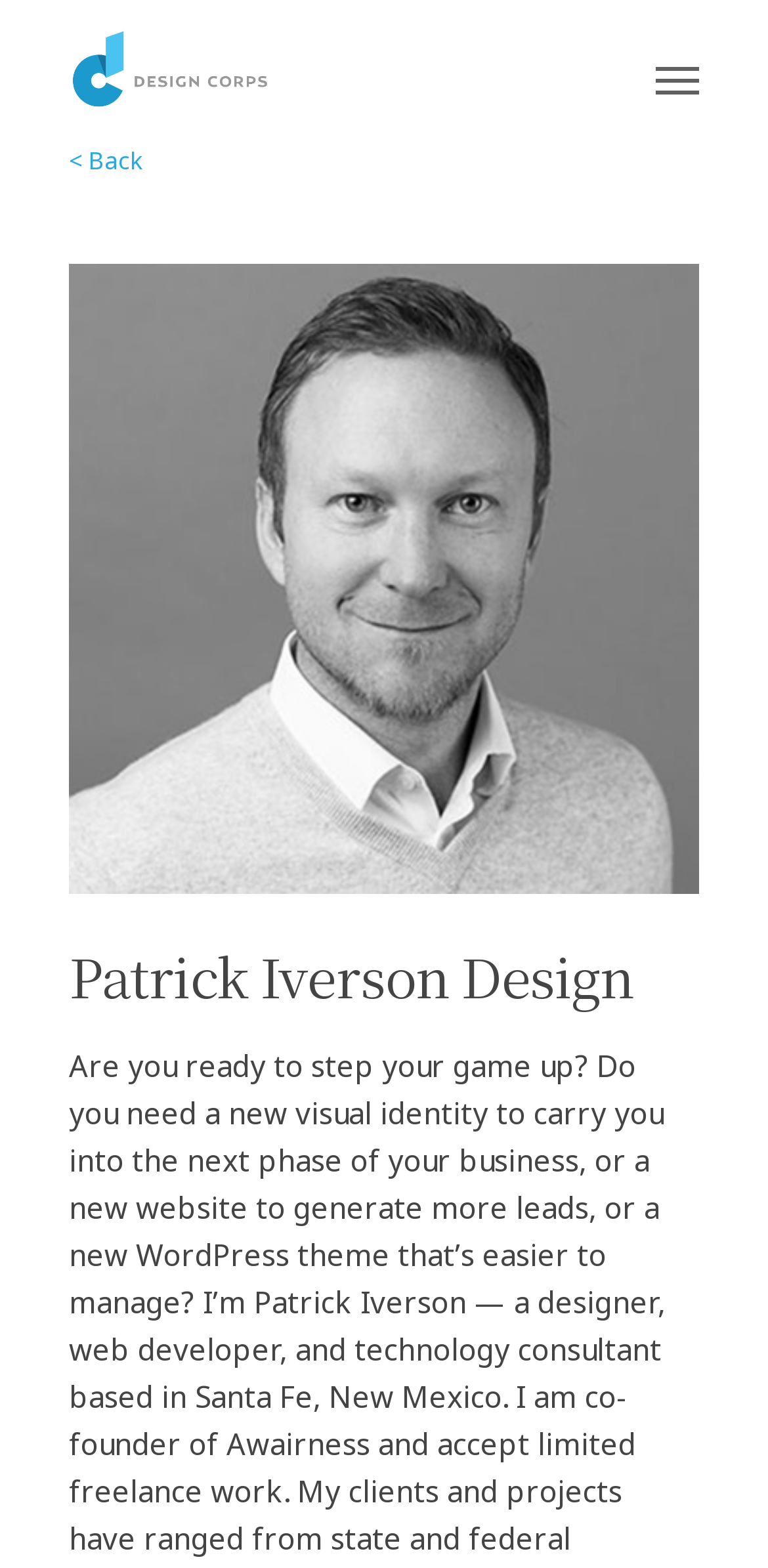Locate and provide the bounding box coordinates for the HTML element that matches this description: "alt="The Design Corps"".

[0.09, 0.015, 0.36, 0.07]